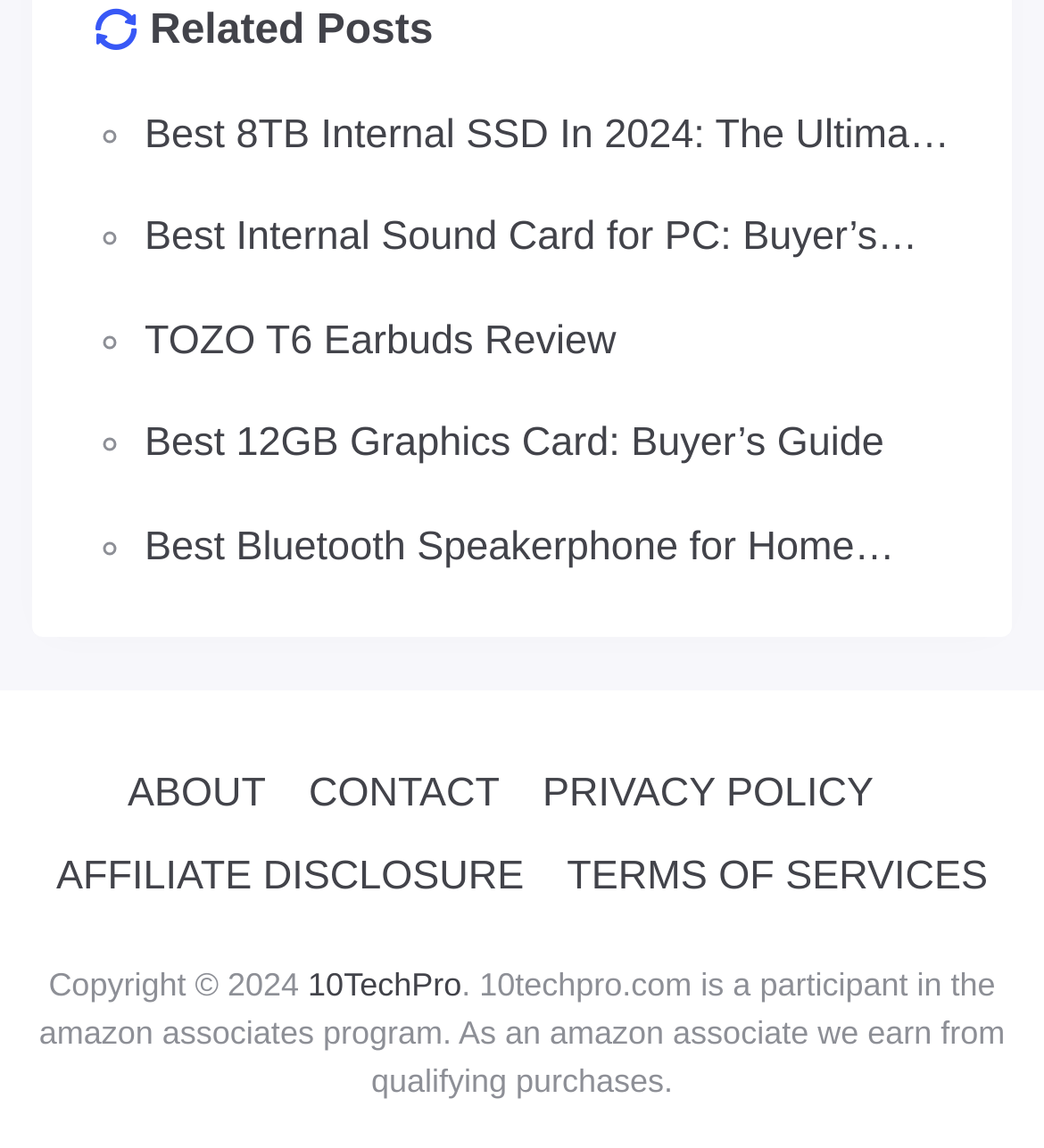What is the title of the first related post?
Using the image as a reference, answer with just one word or a short phrase.

Best 8TB Internal SSD In 2024